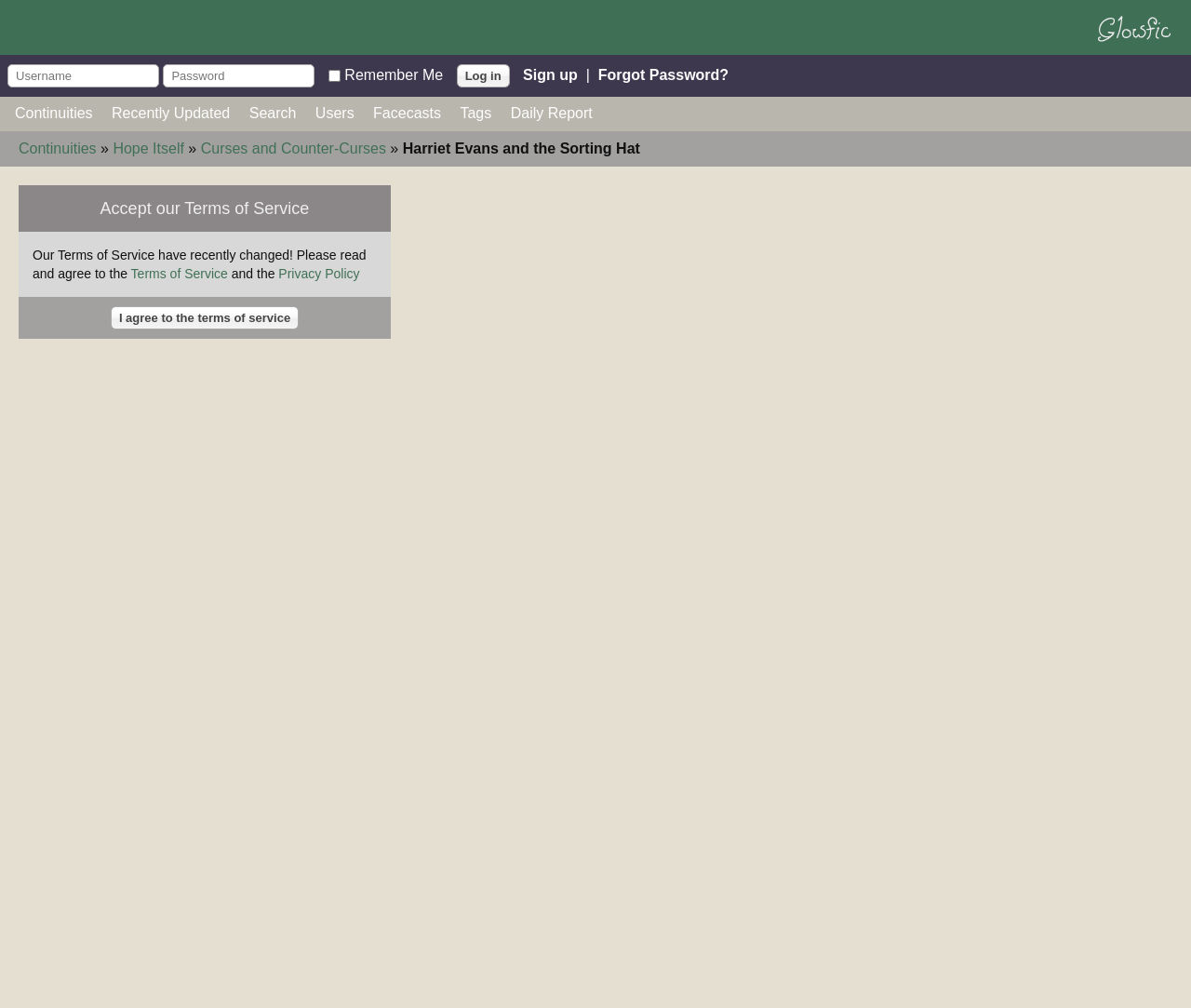How many links are there in the top navigation bar?
Please answer the question with a single word or phrase, referencing the image.

7